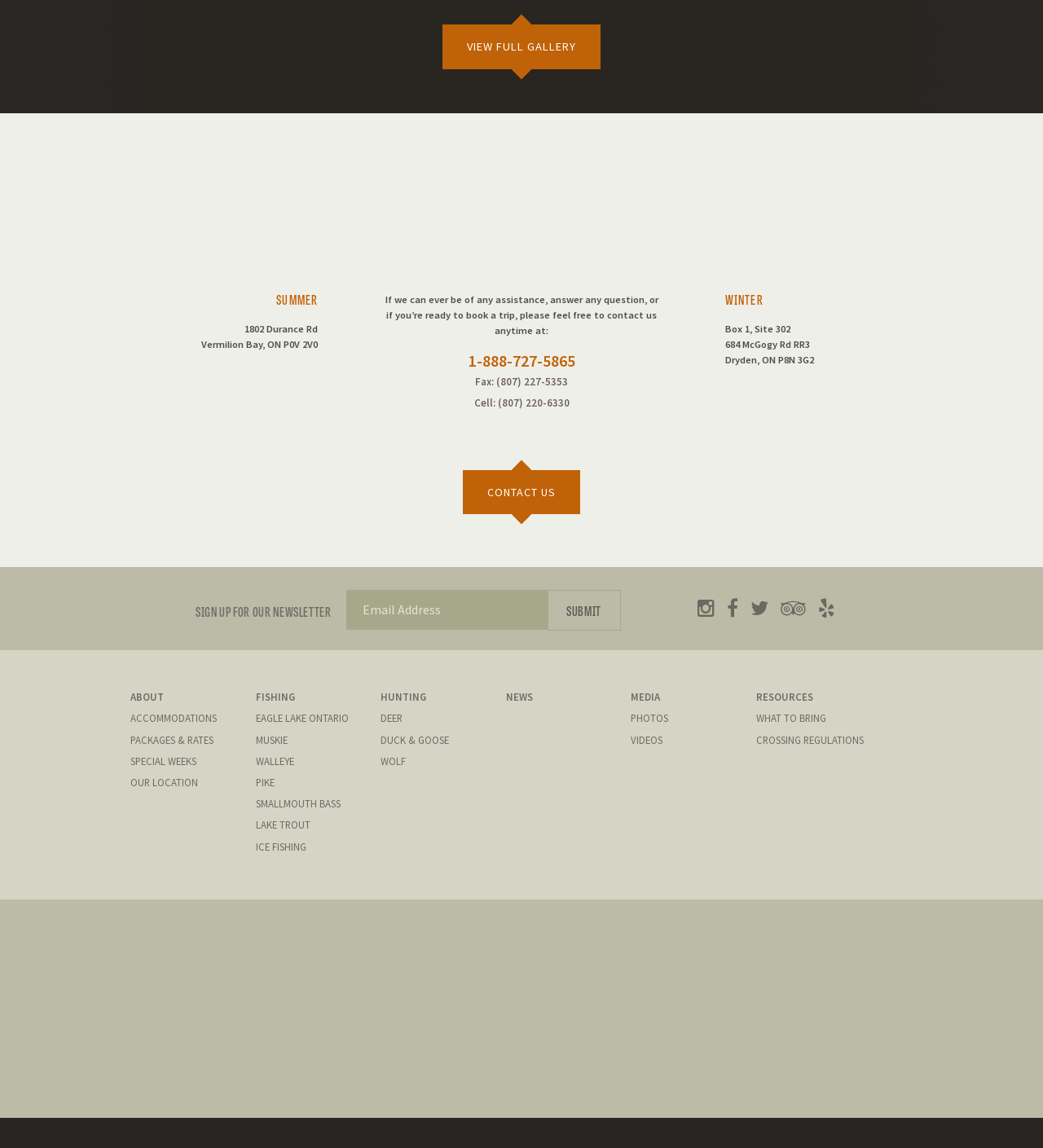What is the name of the lodge?
Refer to the screenshot and respond with a concise word or phrase.

Andy Myers Lodge